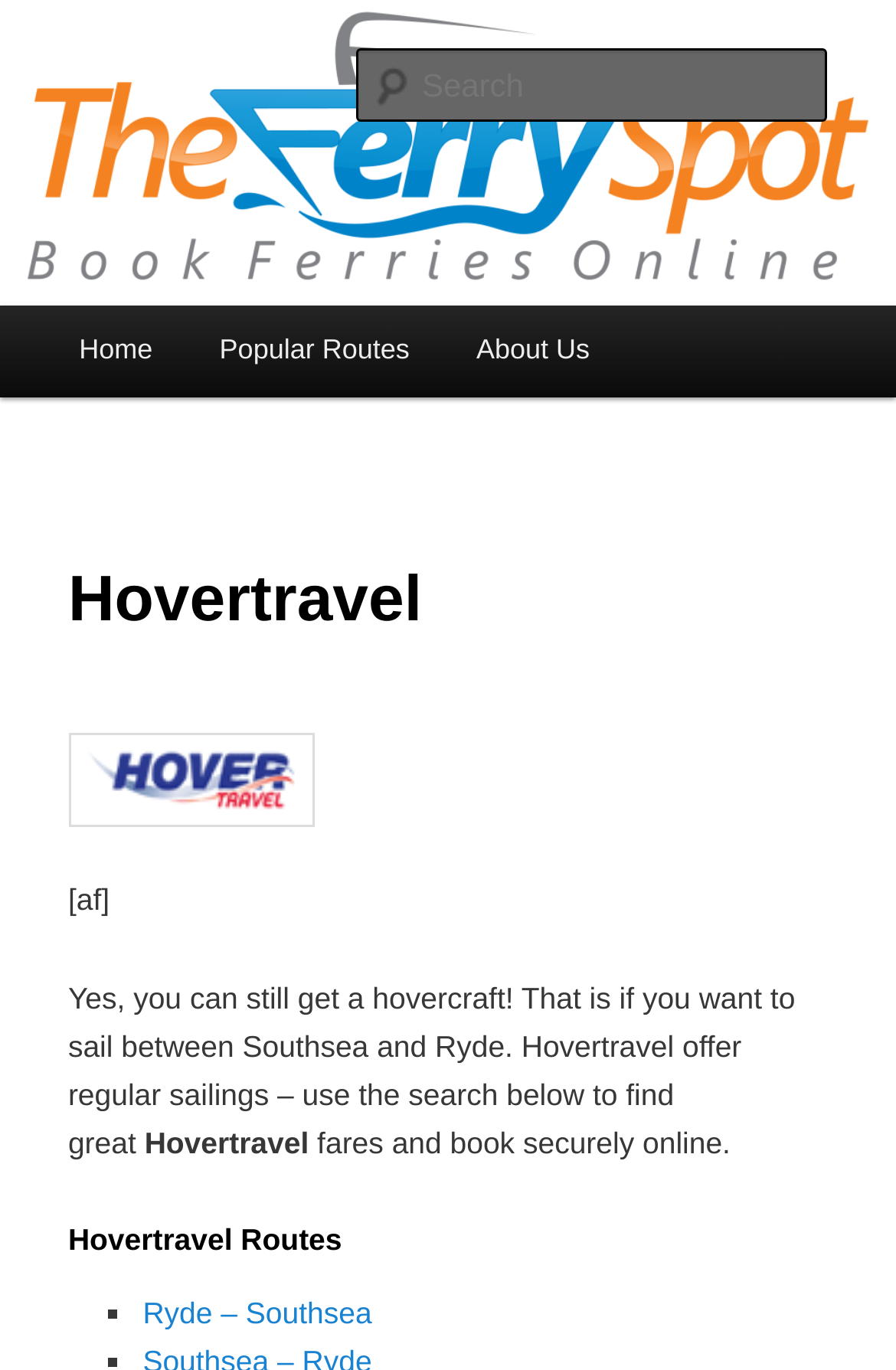Respond to the following question using a concise word or phrase: 
What language is the website in?

English